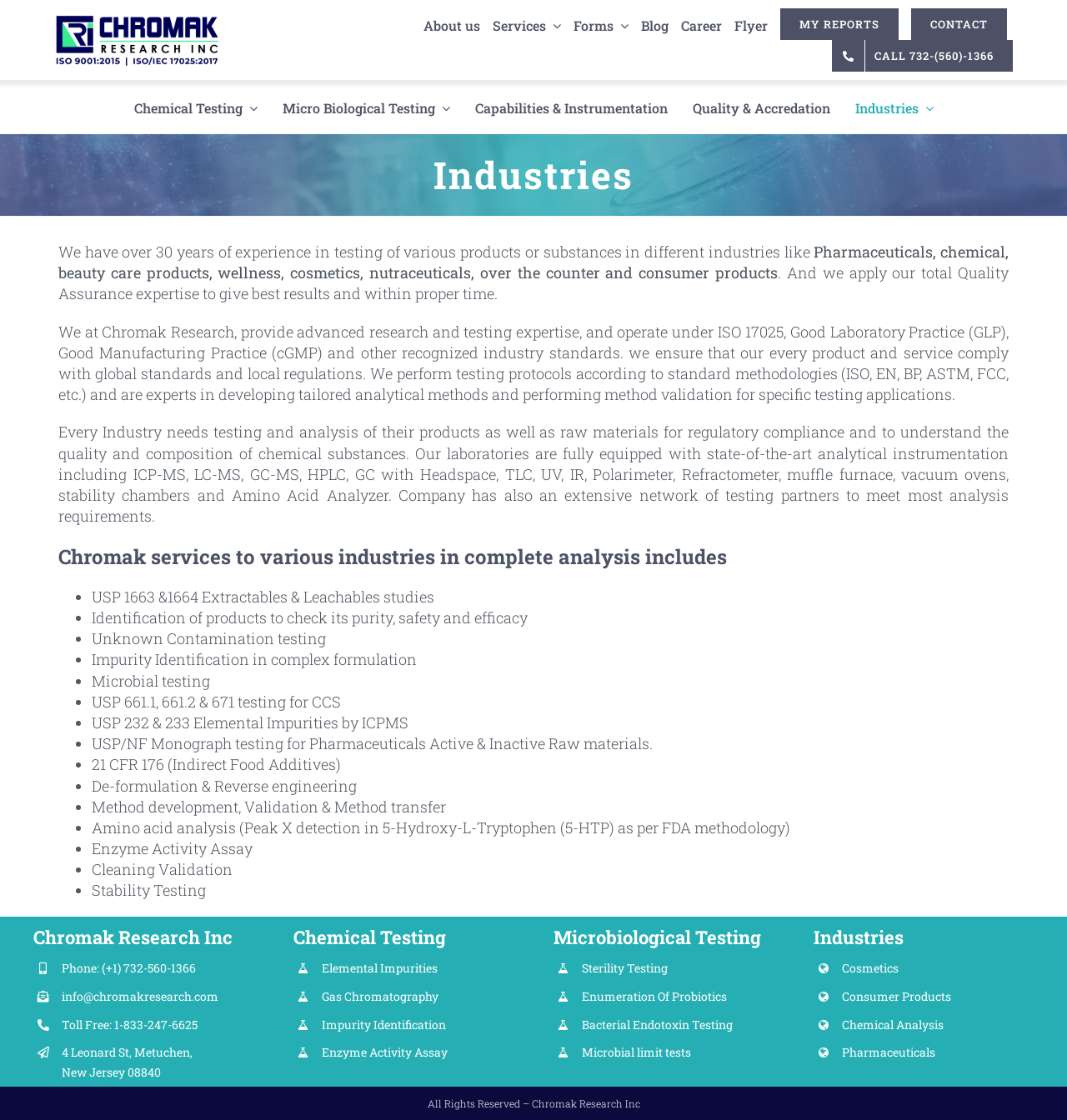Indicate the bounding box coordinates of the clickable region to achieve the following instruction: "Click on Microbiological Testing."

[0.519, 0.826, 0.725, 0.849]